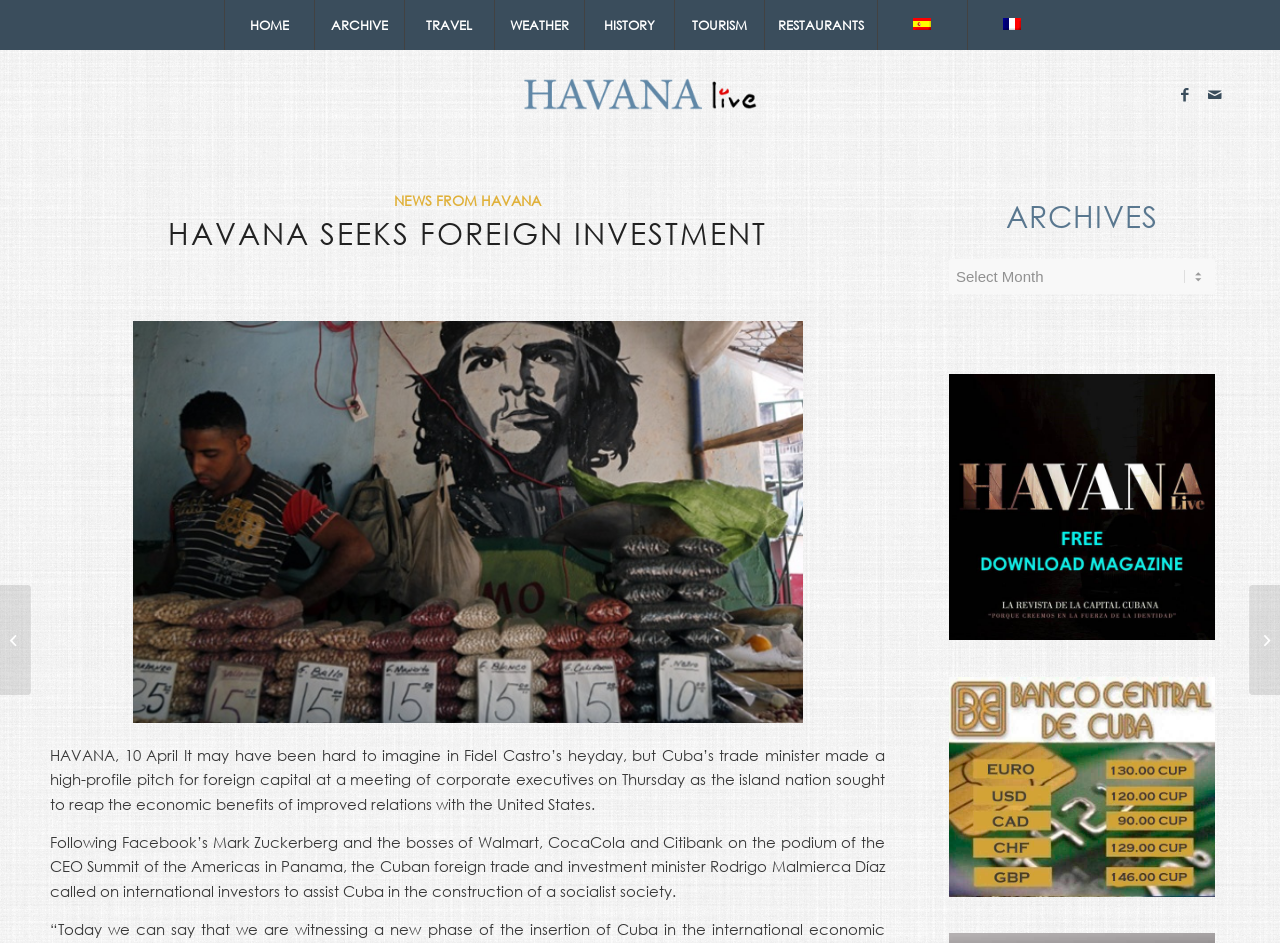Determine the bounding box coordinates of the clickable region to follow the instruction: "Click on Orlando Airport will offer flights to Cuba starting July 8".

[0.0, 0.62, 0.024, 0.737]